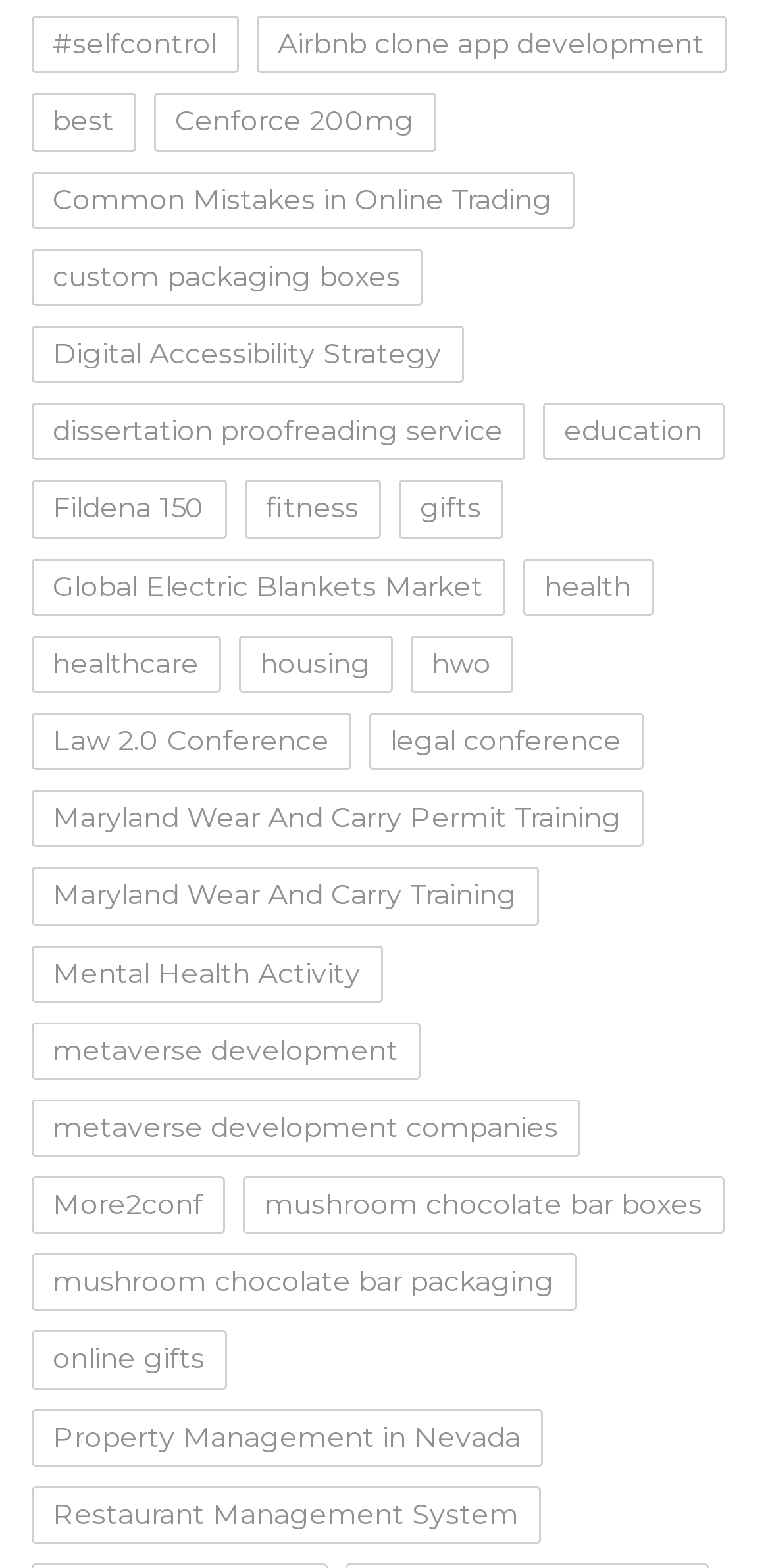Find the bounding box coordinates for the area that must be clicked to perform this action: "Click the company logo".

None